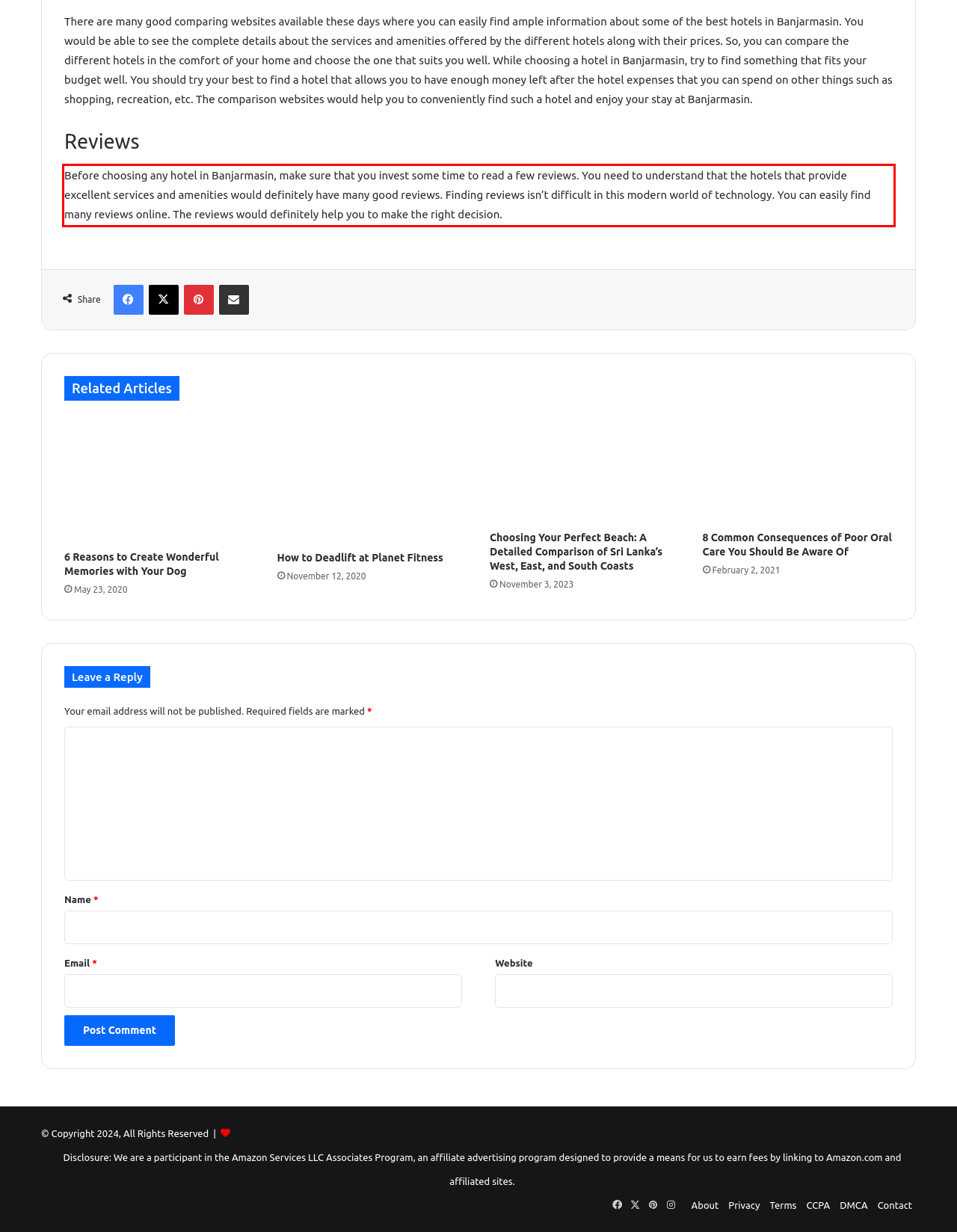Within the screenshot of the webpage, locate the red bounding box and use OCR to identify and provide the text content inside it.

Before choosing any hotel in Banjarmasin, make sure that you invest some time to read a few reviews. You need to understand that the hotels that provide excellent services and amenities would definitely have many good reviews. Finding reviews isn’t difficult in this modern world of technology. You can easily find many reviews online. The reviews would definitely help you to make the right decision.